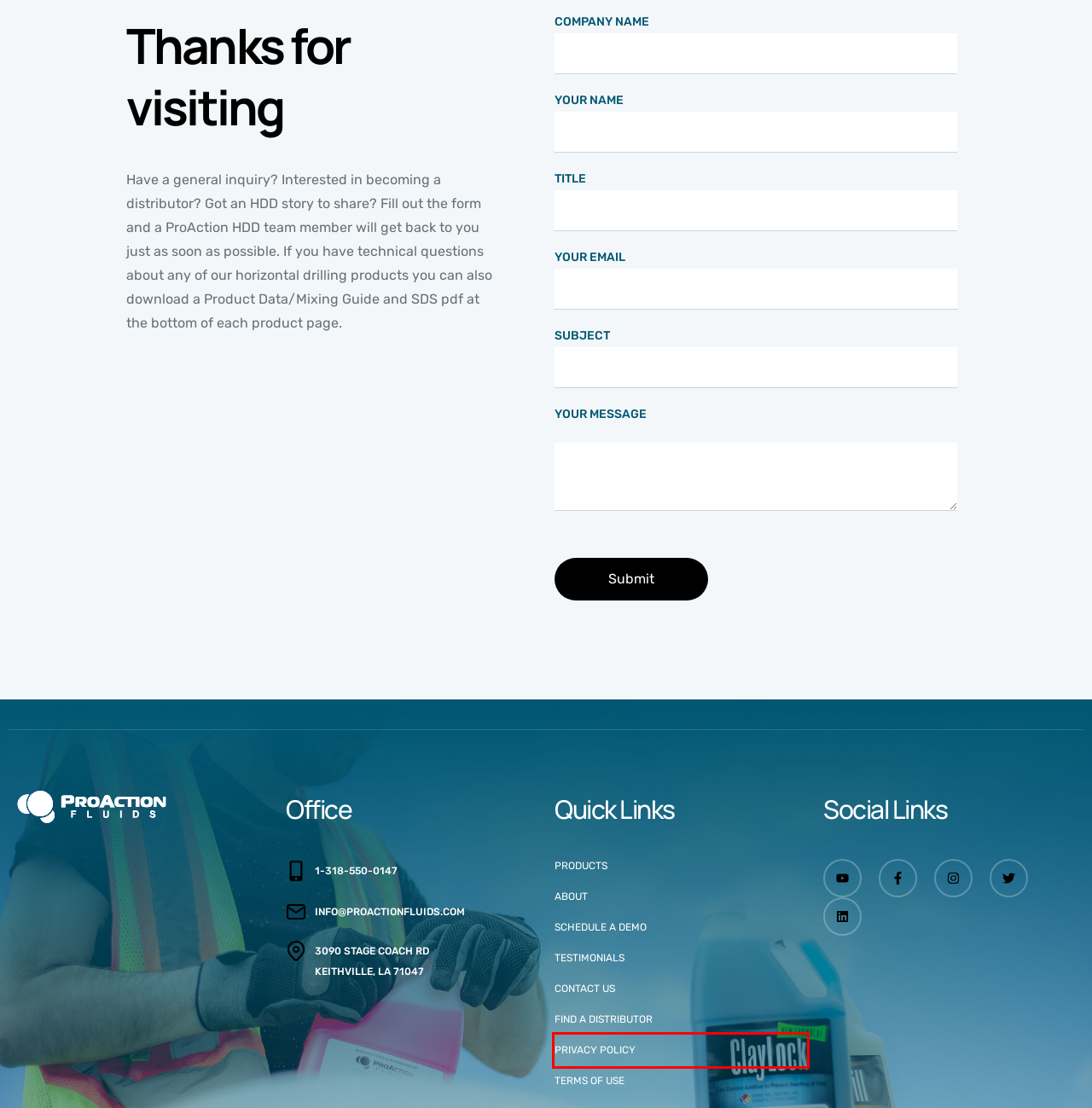Examine the webpage screenshot and identify the UI element enclosed in the red bounding box. Pick the webpage description that most accurately matches the new webpage after clicking the selected element. Here are the candidates:
A. Find a Distributor - ProAction Fluids
B. About - ProAction Fluids
C. ProAction Fluids HDD - Horizontal Directional Drilling Fluids and Additives
D. Schedule a Demo - Schedule your HDD Demo with ProAction Fluids
E. Products - Horizontal Drilling Products by ProAction Fluids
F. Path Creative
G. Terms of Use - ProAction Fluids
H. Privacy Policy ProAction Fluids

H